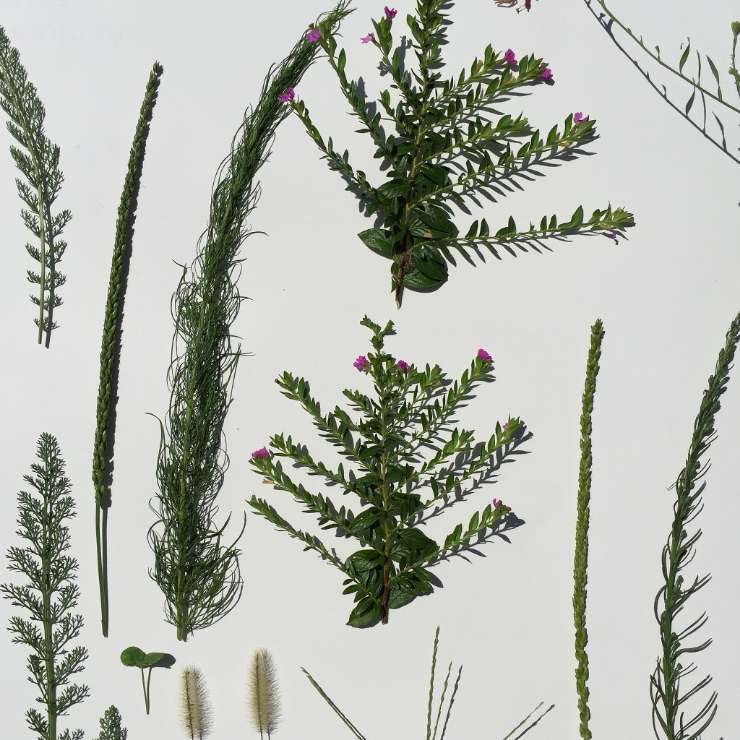Give a detailed account of the visual content in the image.

The image showcases a beautiful arrangement of various botanical elements, featuring an array of different green leaves and delicate flowers against a clean, white background. Prominent among them are slender, upright stalks and lush, leafy clusters, some adorned with small pink flowers, adding a pop of color to the composition. The display includes fine, wispy strands that contrast with the broader foliage, highlighting the diversity of textures in nature. This artistic layout reflects an appreciation for plant life, making it an ideal visual for DIY wedding invitations, where such natural elements can inspire unique, handmade designs.